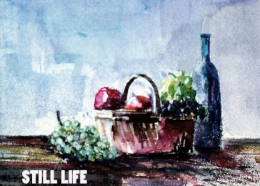What is written at the bottom of the image?
Look at the image and respond with a one-word or short phrase answer.

STILL LIFE